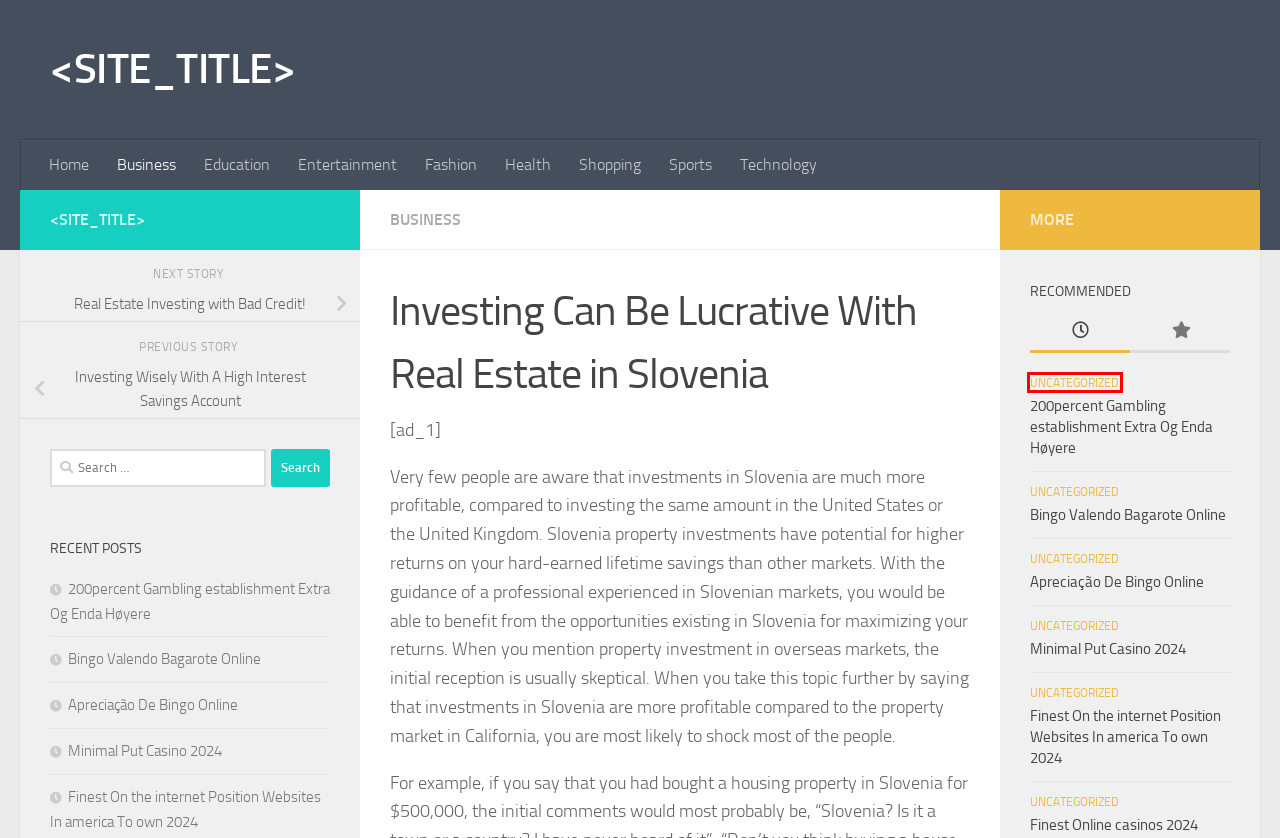You are looking at a screenshot of a webpage with a red bounding box around an element. Determine the best matching webpage description for the new webpage resulting from clicking the element in the red bounding box. Here are the descriptions:
A. Investing Wisely With A High Interest Savings Account – <SITE_TITLE>
B. Finest On the internet Position Websites In america To own 2024 – <SITE_TITLE>
C. Uncategorized – <SITE_TITLE>
D. 200percent Gambling establishment Extra Og Enda Høyere – <SITE_TITLE>
E. Real Estate Investing with Bad Credit! – <SITE_TITLE>
F. <SITE_TITLE>
G. Technology – <SITE_TITLE>
H. Entertainment – <SITE_TITLE>

C